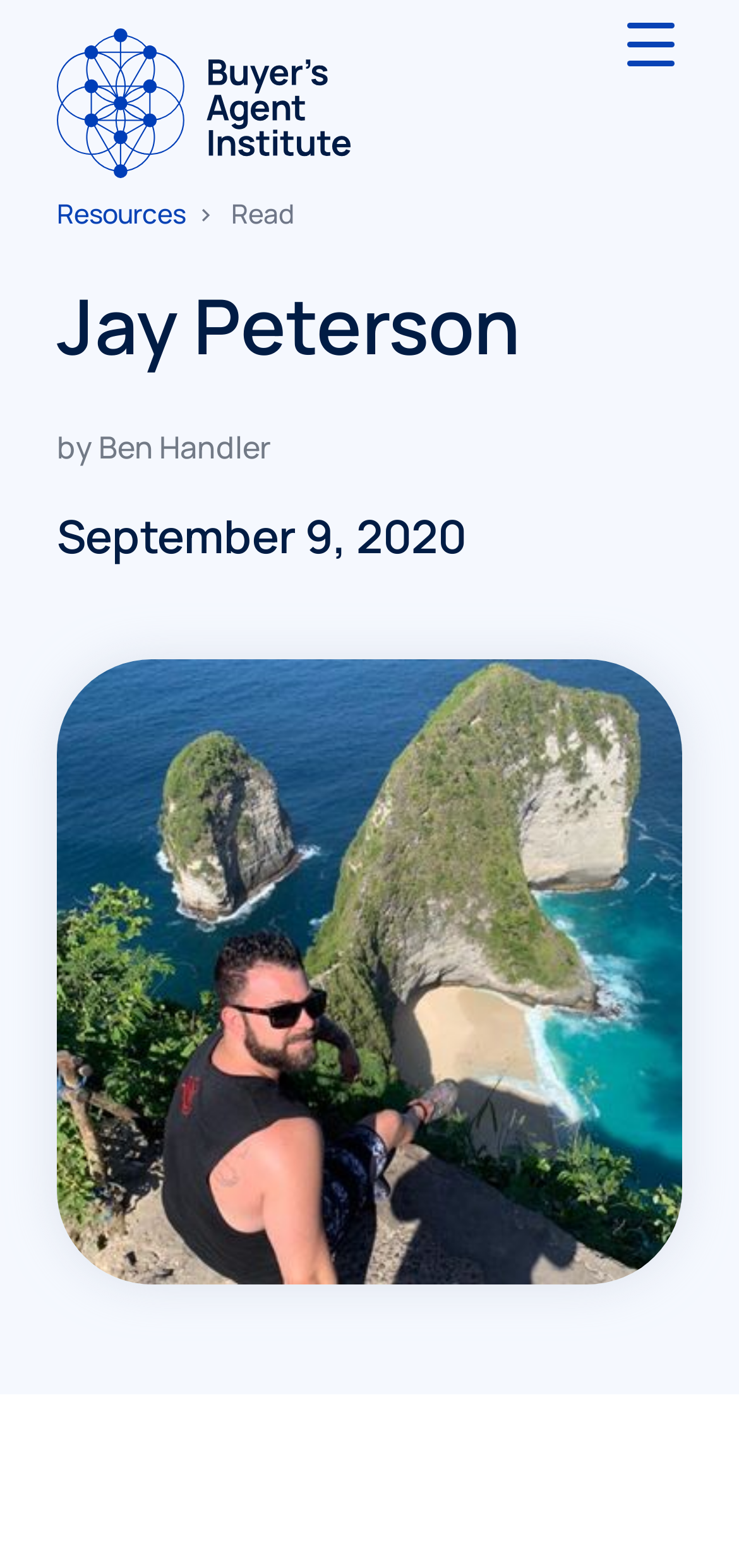What is the name of the author?
Offer a detailed and full explanation in response to the question.

I found the author's name by looking at the text 'by Ben Handler' which is located below the main heading 'Jay Peterson'.